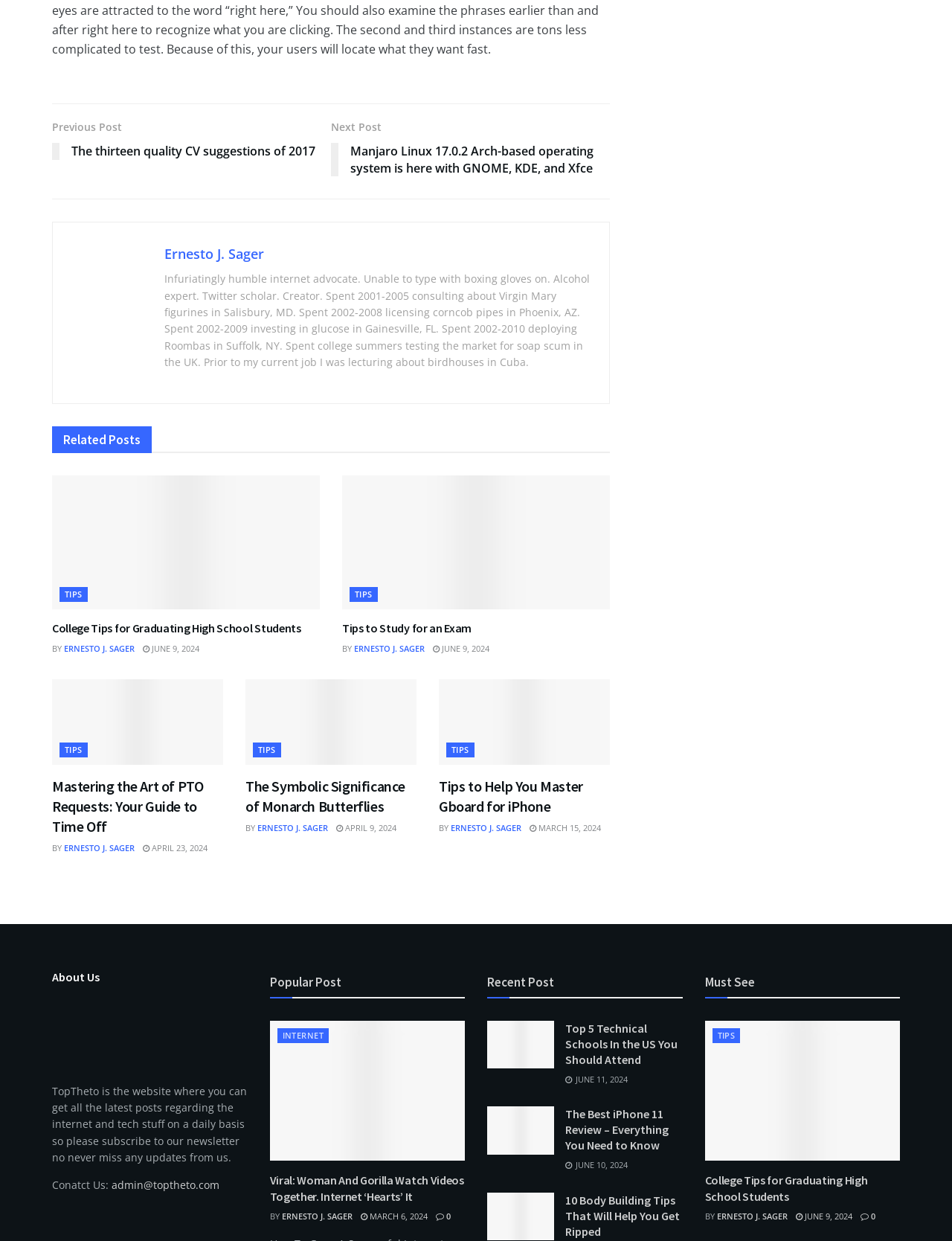Please indicate the bounding box coordinates of the element's region to be clicked to achieve the instruction: "Explore the 'Popular Post' section". Provide the coordinates as four float numbers between 0 and 1, i.e., [left, top, right, bottom].

[0.283, 0.78, 0.358, 0.802]